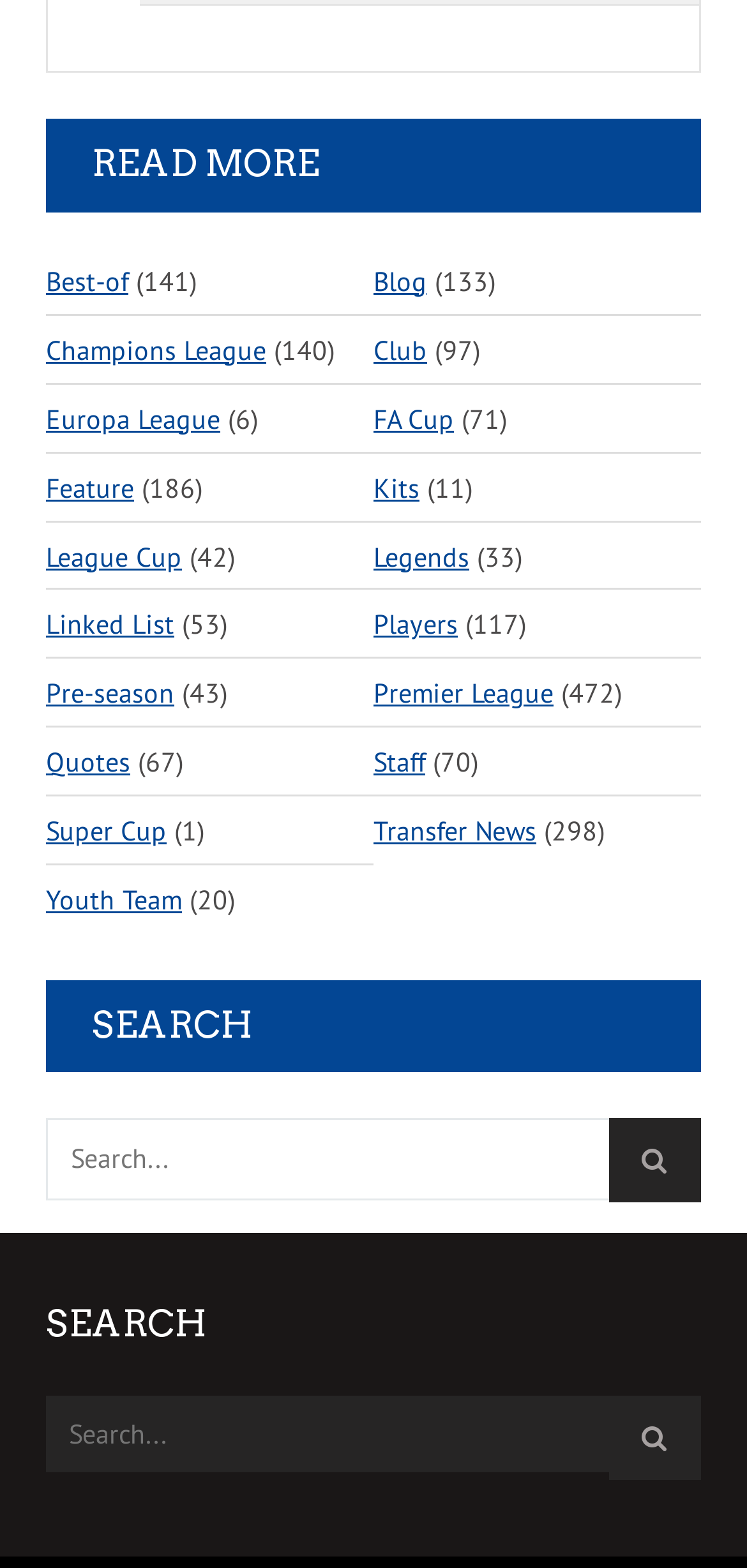Refer to the image and answer the question with as much detail as possible: What is the 'READ MORE' heading for?

The 'READ MORE' heading is likely a call-to-action to encourage users to read more about a specific topic or article, possibly related to football news or updates.